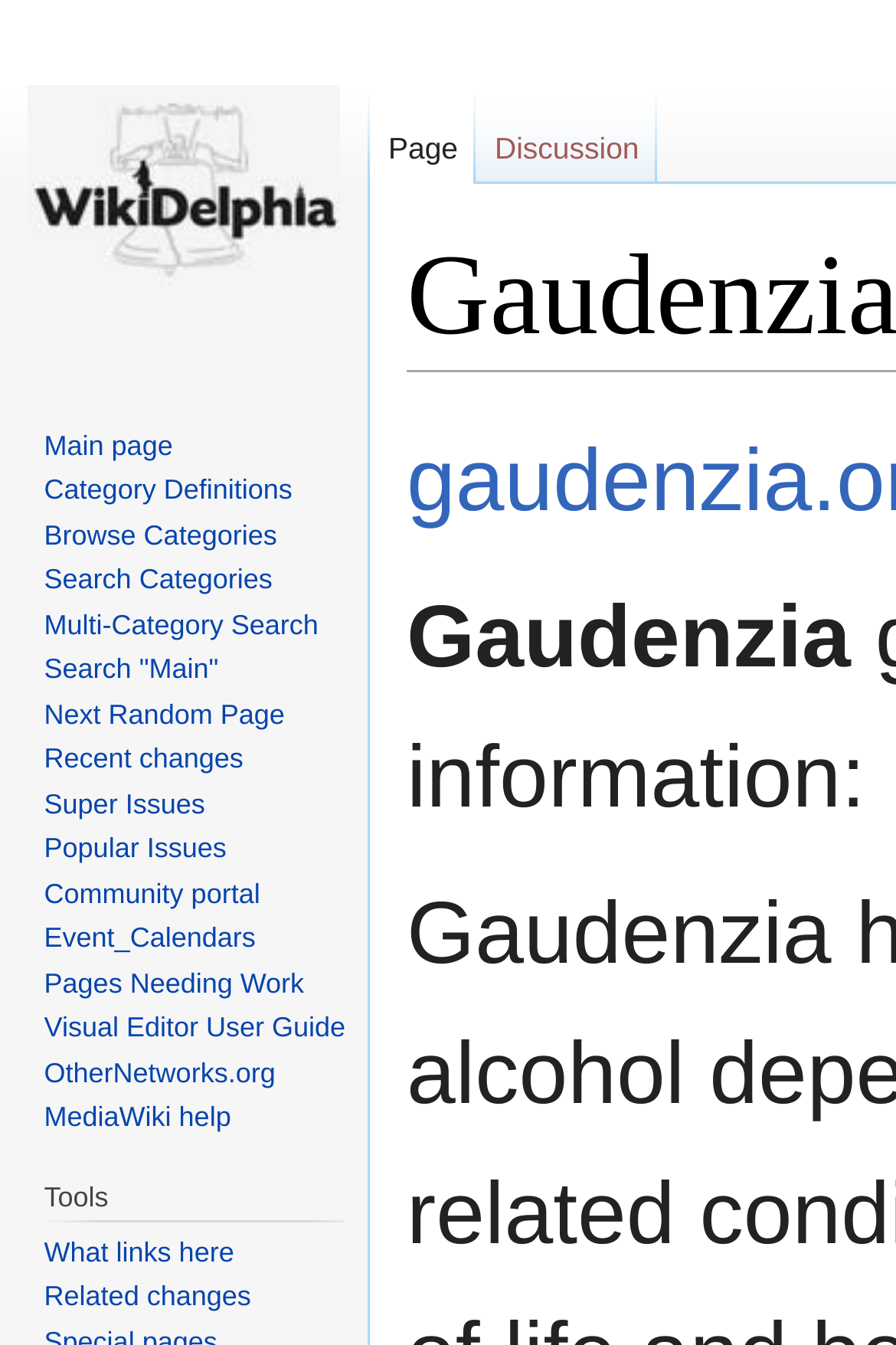Please examine the image and answer the question with a detailed explanation:
How many links are in the navigation section?

The navigation section is located on the left side of the page and contains 14 links, including 'Main page', 'Category Definitions', 'Browse Categories', and others.